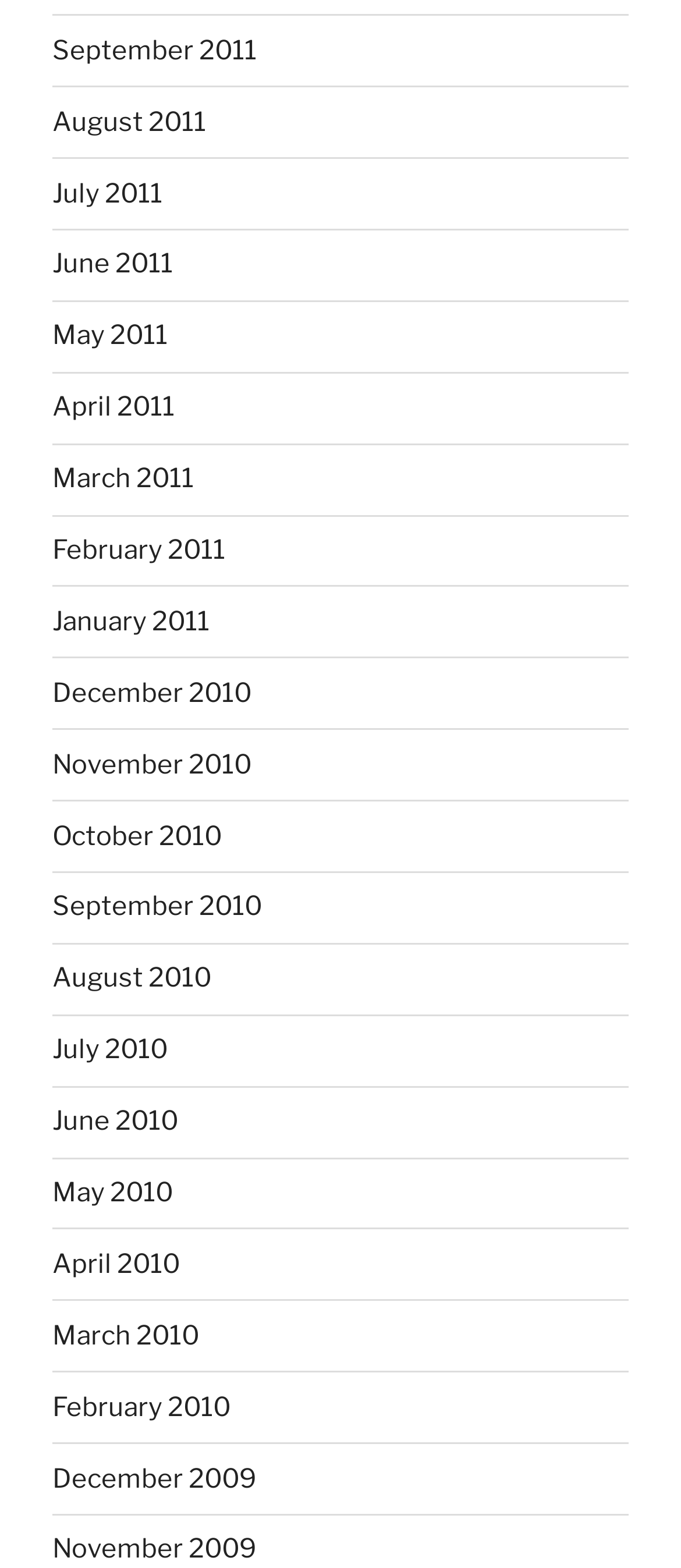Could you please study the image and provide a detailed answer to the question:
Are the links sorted in ascending or descending order?

I examined the list of link elements and found that the month names are listed in a descending order, with the most recent month (September 2011) first and the earliest month (December 2009) last.